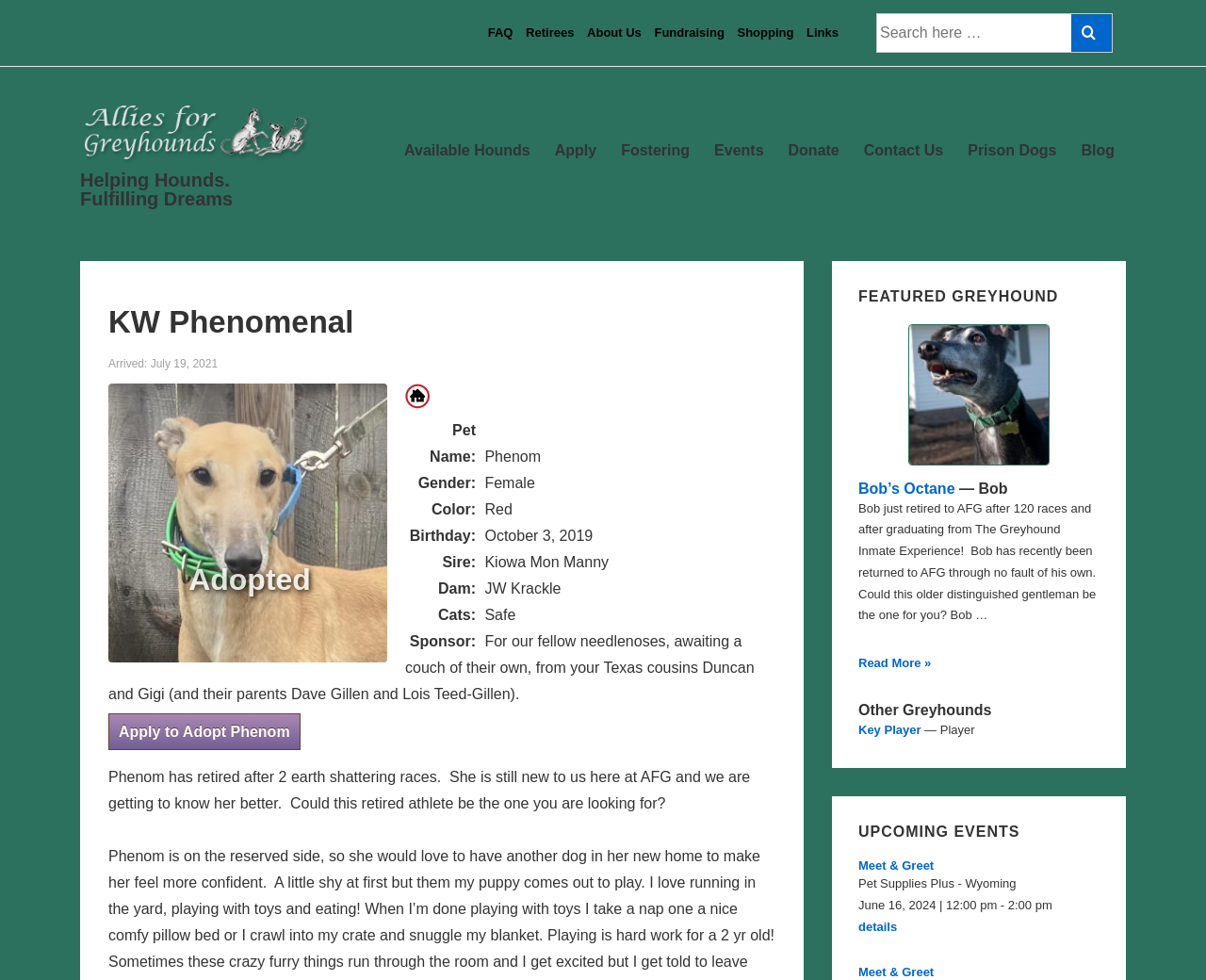Please answer the following question using a single word or phrase: 
How old is Phenom?

3 years old